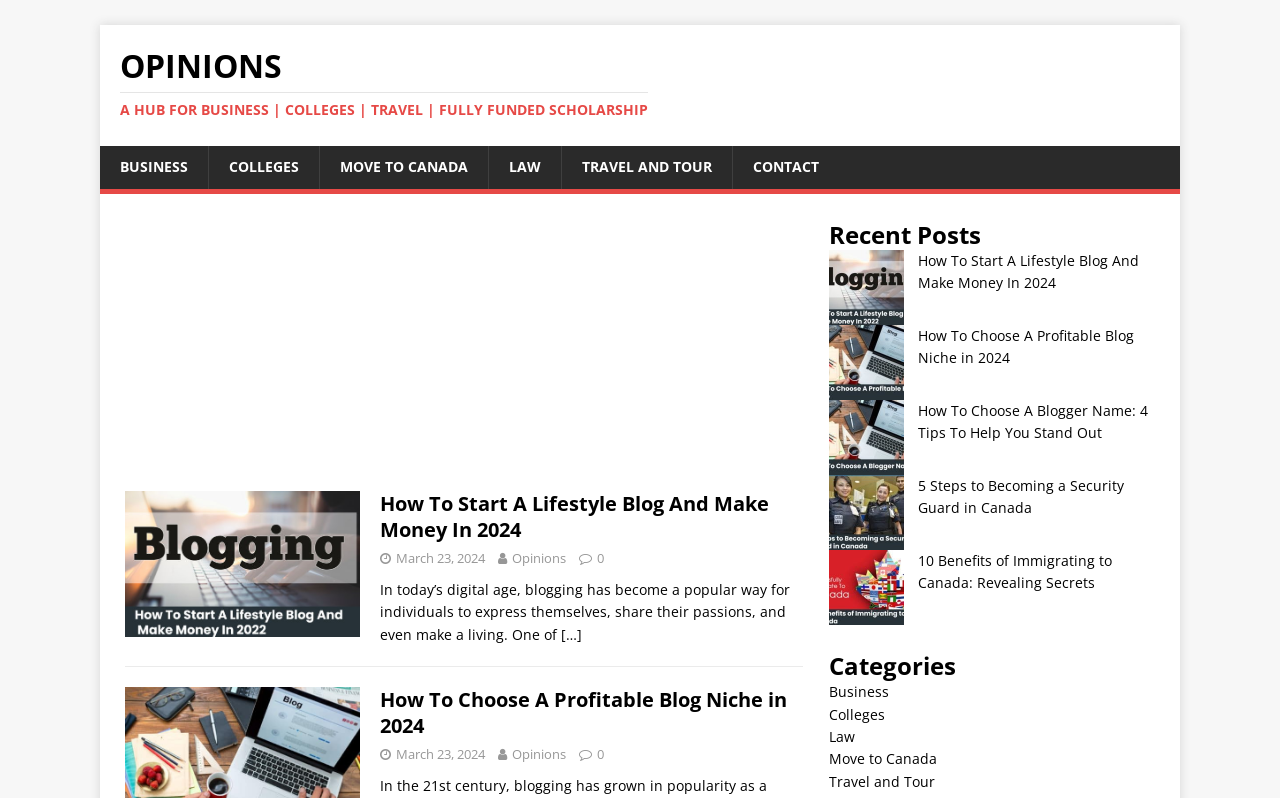How many recent posts are listed on this webpage?
Based on the image, give a concise answer in the form of a single word or short phrase.

6